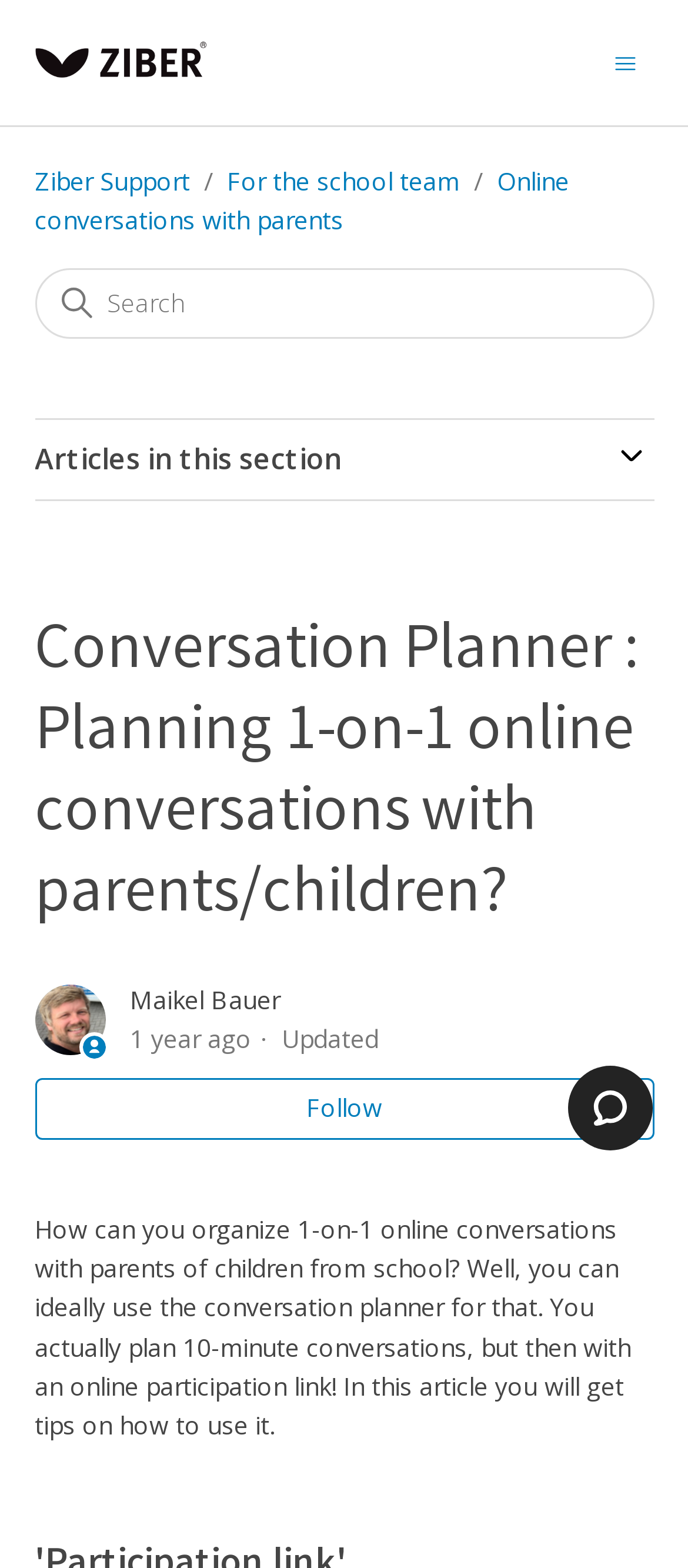What is the purpose of the iframe at the bottom of the page?
Look at the image and answer the question using a single word or phrase.

To chat with agents